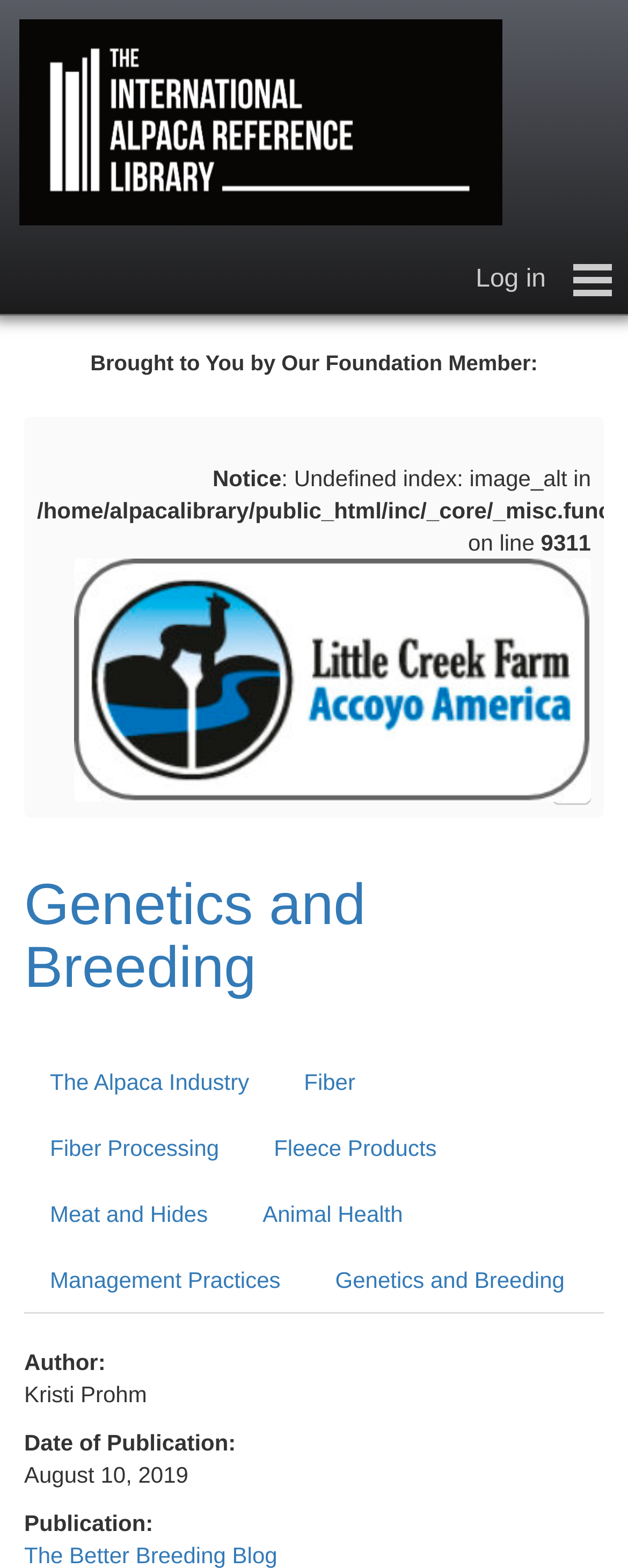Who is the author of the article?
Answer the question with as much detail as possible.

I found the answer by looking at the static text 'Author:' and found the corresponding static text with the author's name 'Kristi Prohm'.